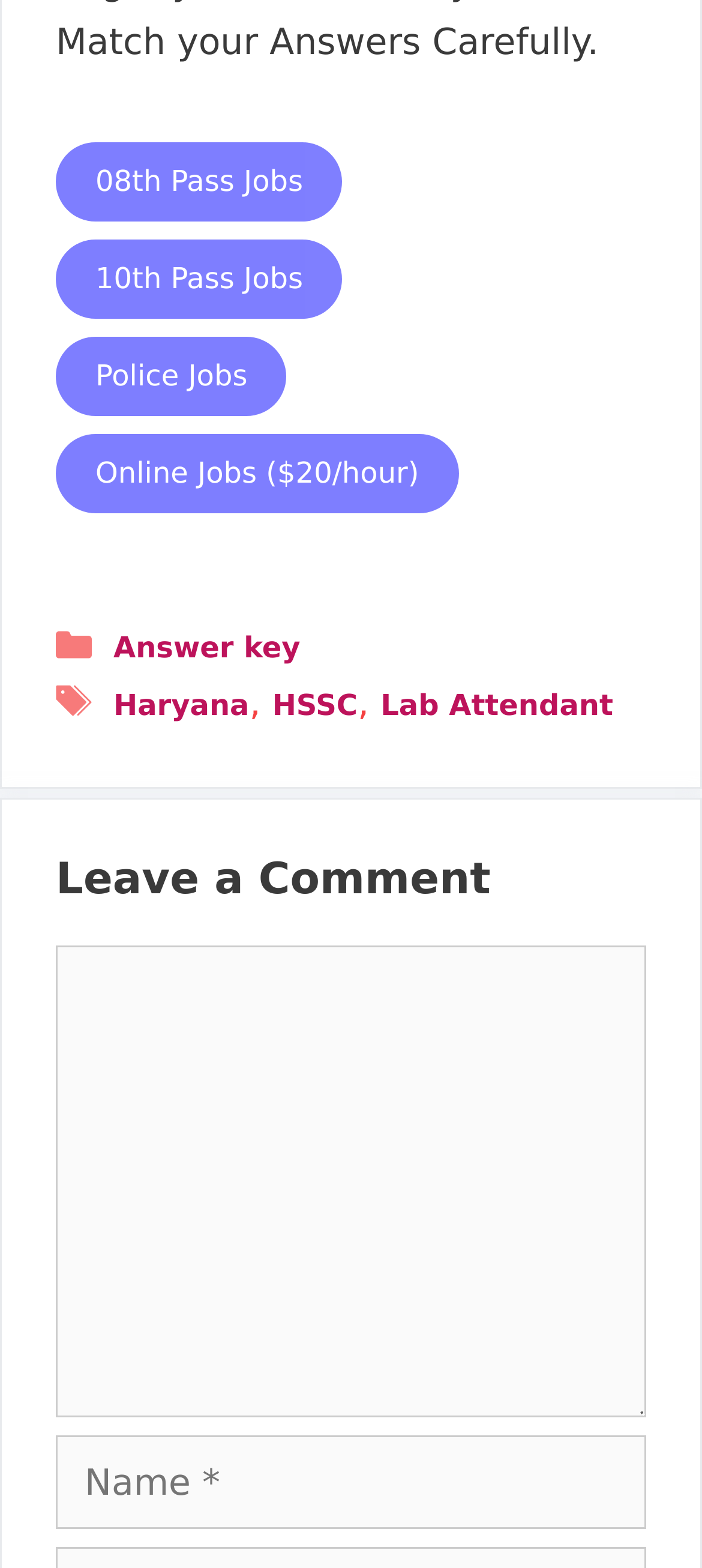With reference to the screenshot, provide a detailed response to the question below:
How many textboxes are there for leaving a comment?

I counted the number of textboxes in the 'Leave a Comment' section and found that there are two textboxes, one for 'Comment' and one for 'Name'.